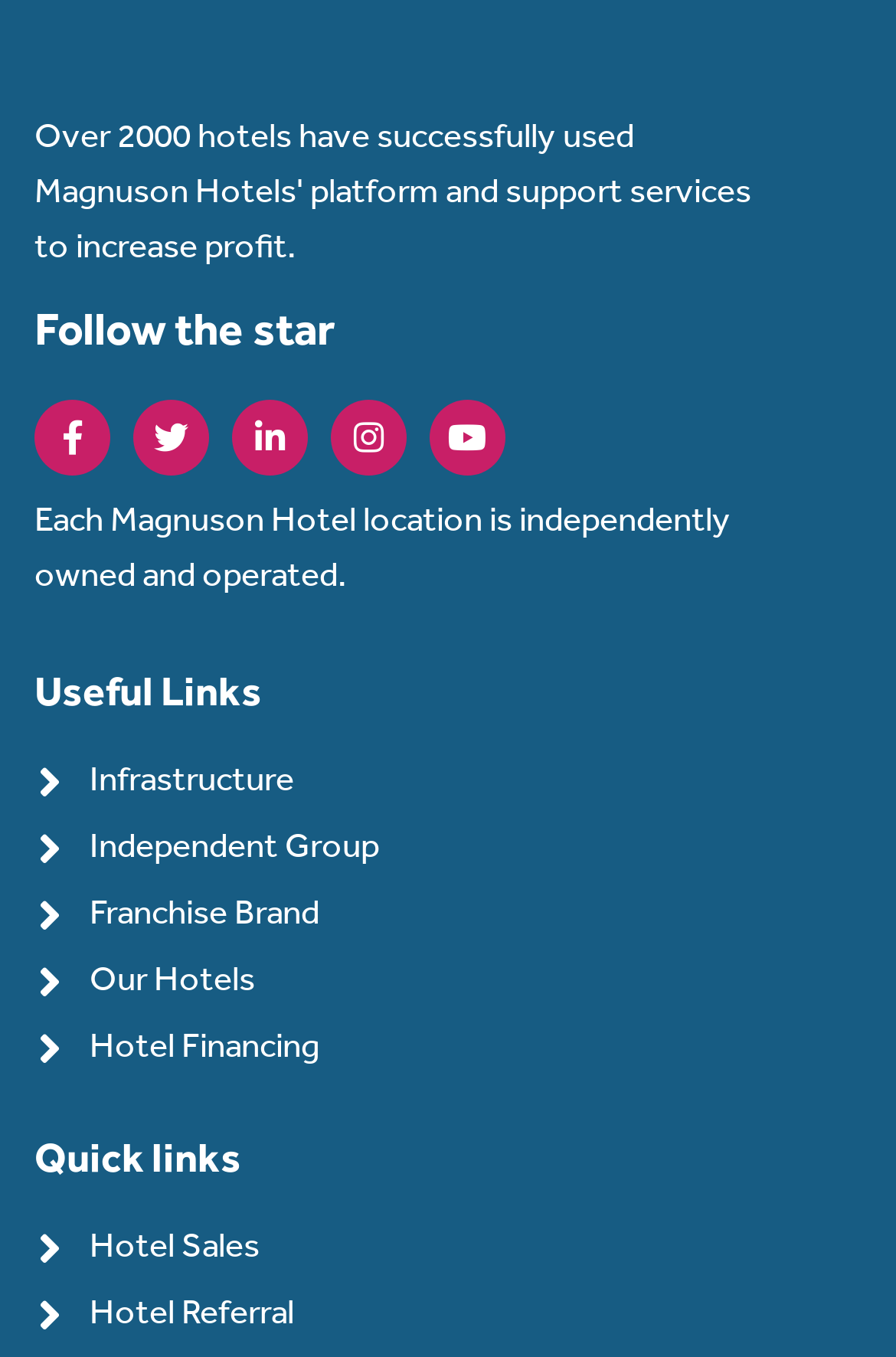Please identify the bounding box coordinates of the element I should click to complete this instruction: 'Visit our Hotels'. The coordinates should be given as four float numbers between 0 and 1, like this: [left, top, right, bottom].

[0.023, 0.709, 0.962, 0.743]